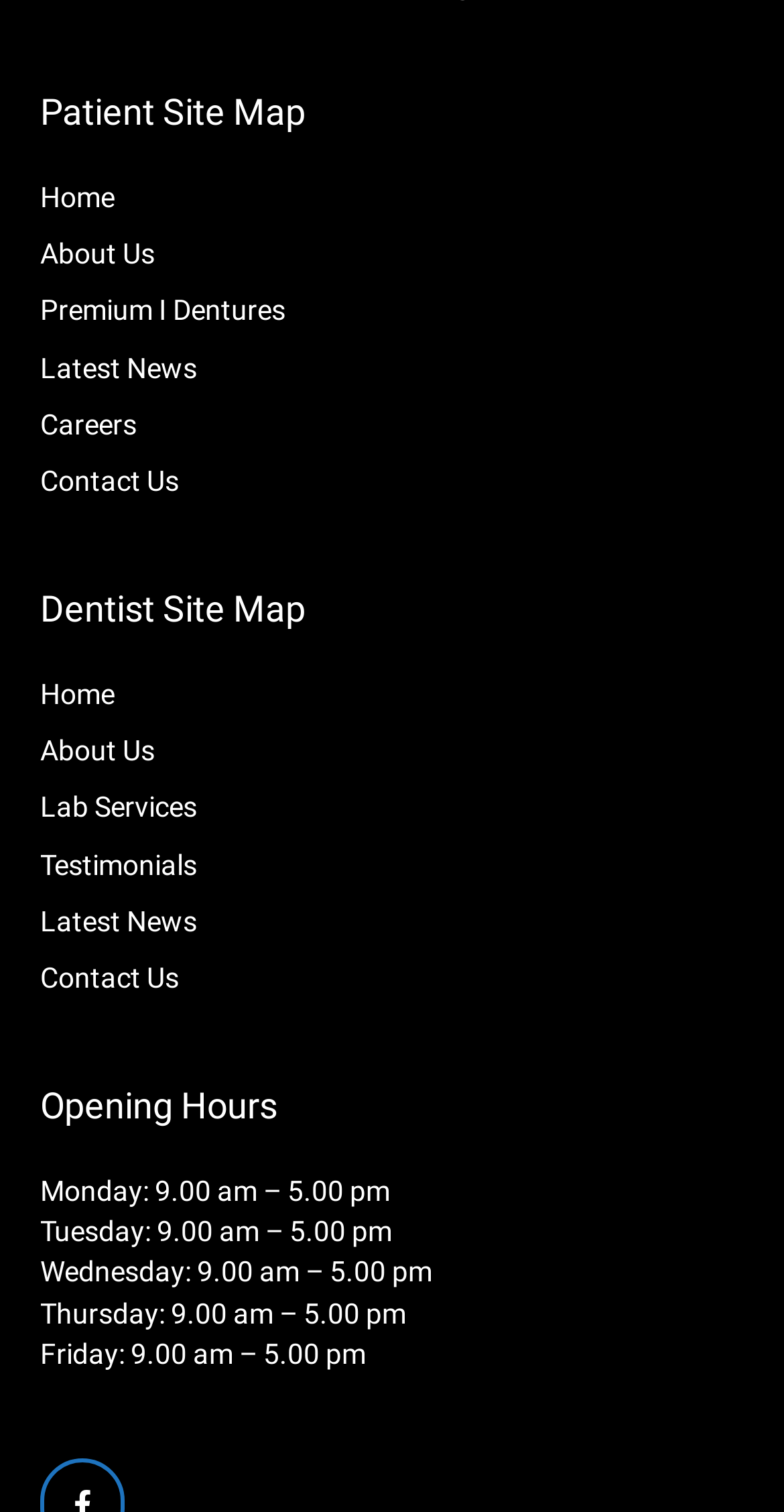Show the bounding box coordinates for the element that needs to be clicked to execute the following instruction: "check opening hours". Provide the coordinates in the form of four float numbers between 0 and 1, i.e., [left, top, right, bottom].

[0.051, 0.714, 0.949, 0.747]